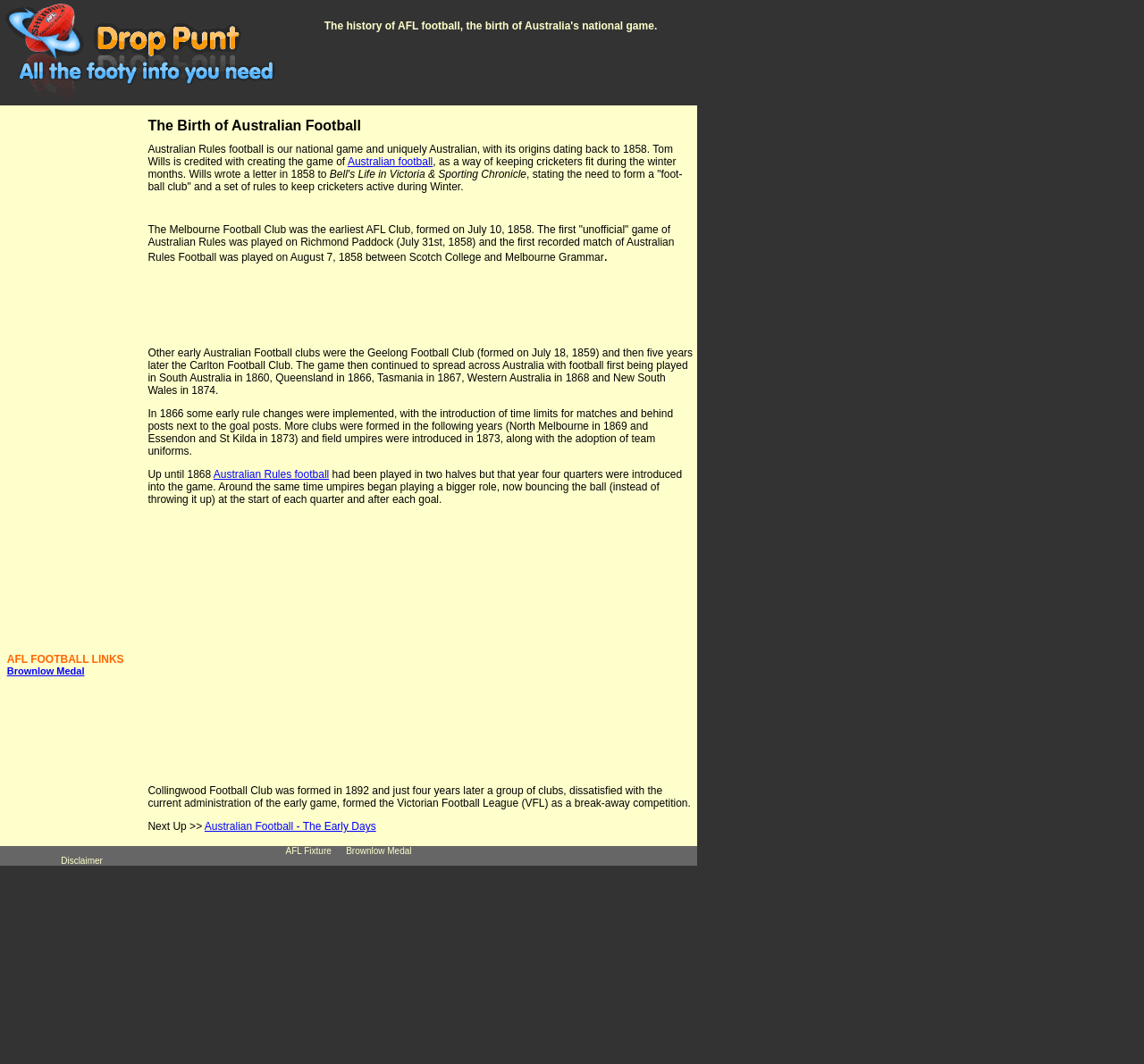Identify the main heading from the webpage and provide its text content.

The Birth of Australian Football